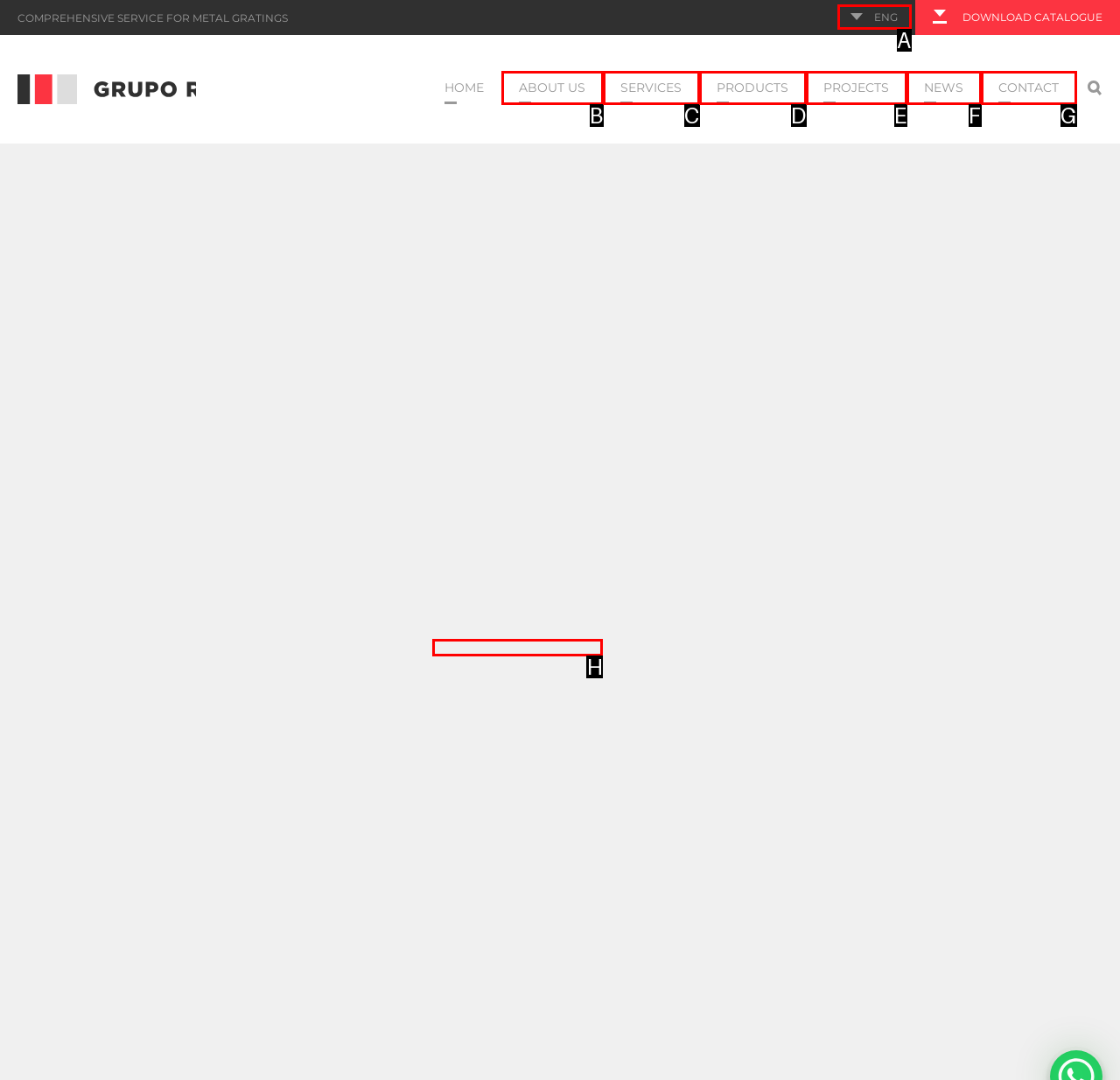From the description: Contact, select the HTML element that fits best. Reply with the letter of the appropriate option.

G